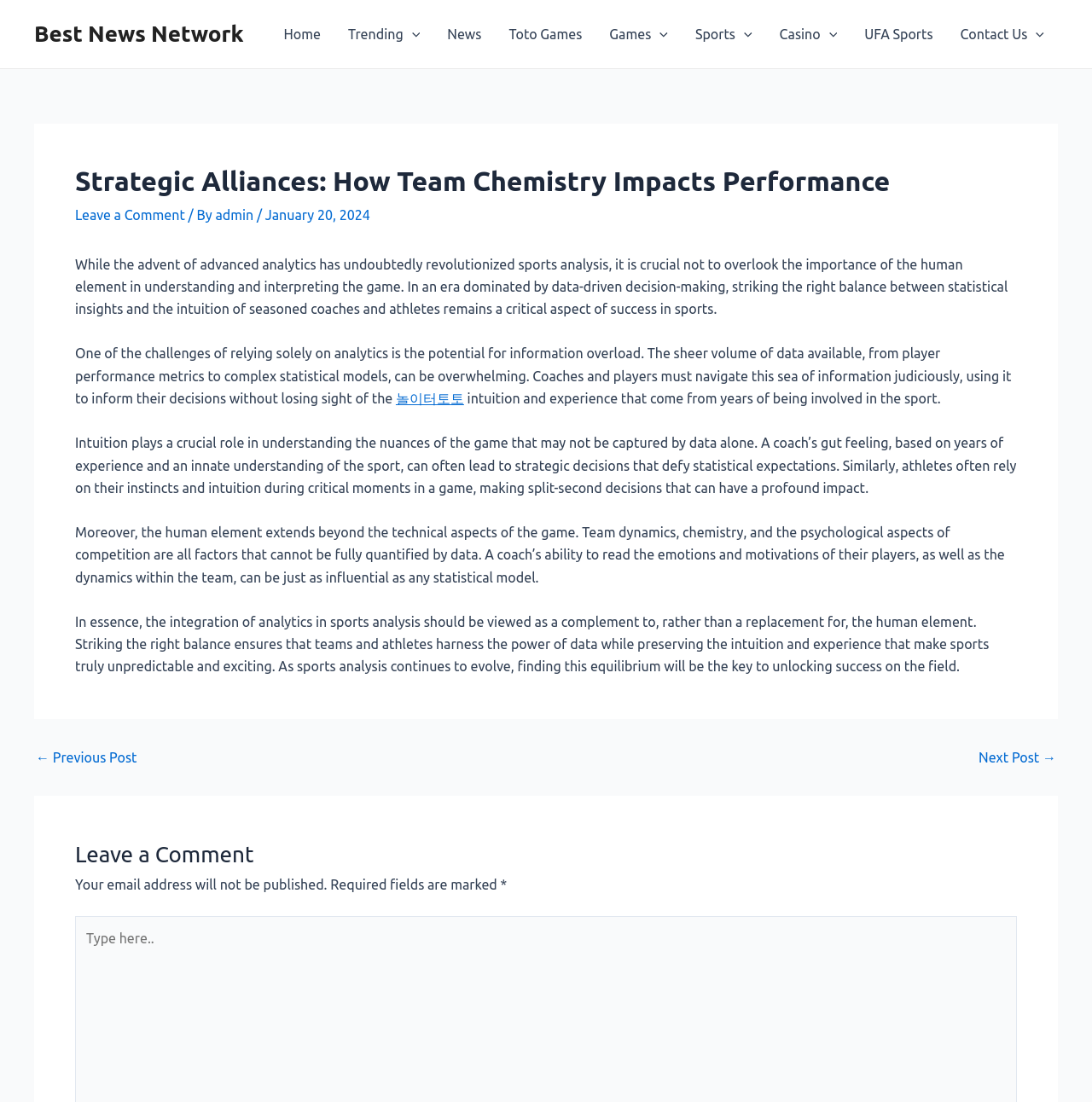Please predict the bounding box coordinates of the element's region where a click is necessary to complete the following instruction: "Click on the 'Leave a Comment' link". The coordinates should be represented by four float numbers between 0 and 1, i.e., [left, top, right, bottom].

[0.069, 0.188, 0.169, 0.202]